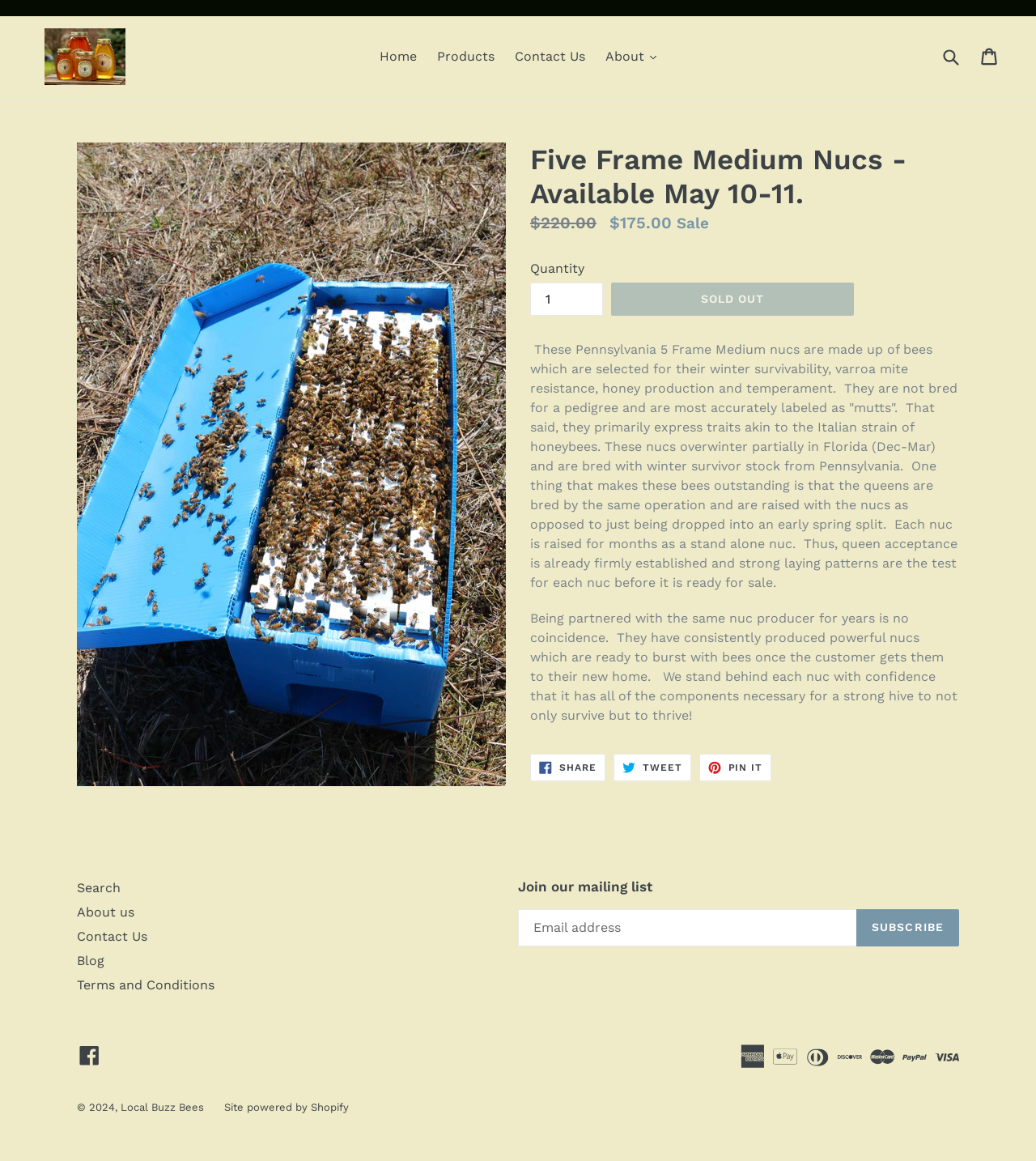Can you specify the bounding box coordinates of the area that needs to be clicked to fulfill the following instruction: "View cart"?

[0.947, 0.033, 0.965, 0.065]